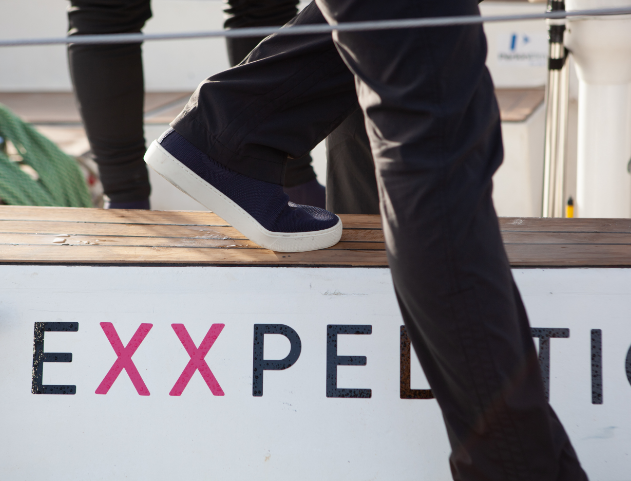Analyze the image and deliver a detailed answer to the question: What is the material of the boat's deck?

The caption describes the boat's deck as being made of polished wood, which adds a nautical touch to the scene and provides a clear visual detail about the boat's design.